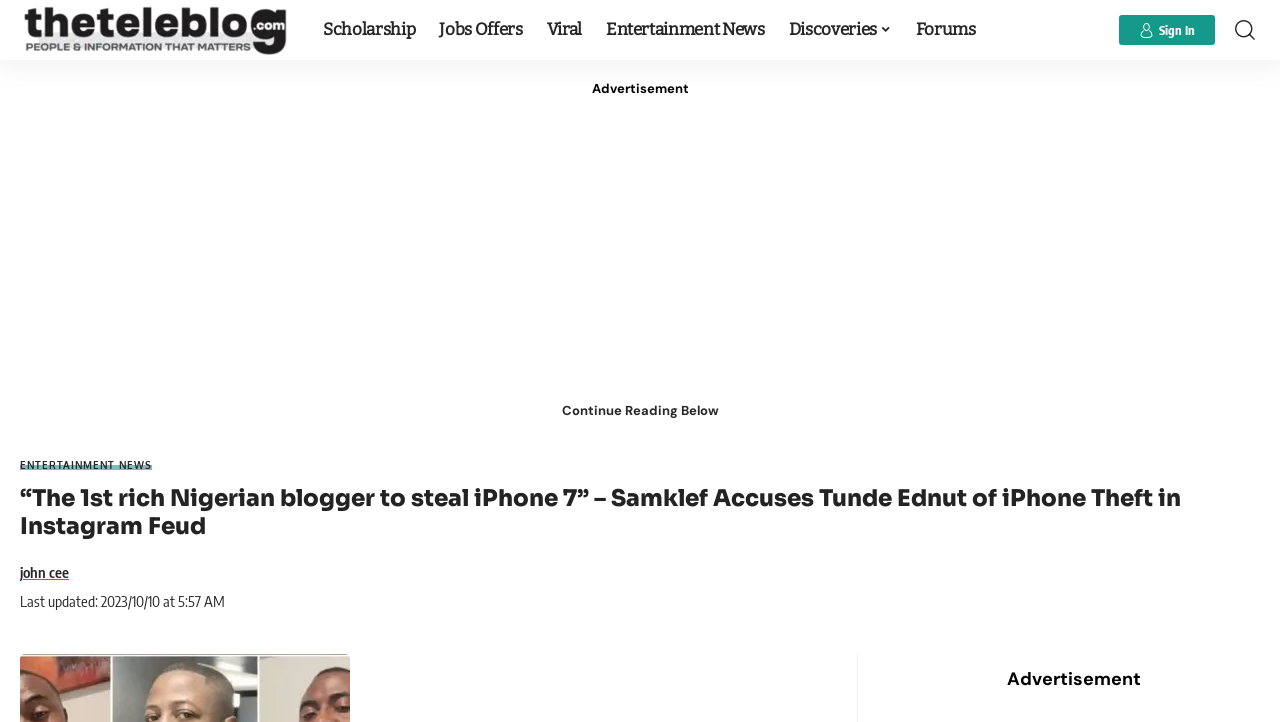Could you indicate the bounding box coordinates of the region to click in order to complete this instruction: "Click on TheTeleBlog logo".

[0.016, 0.0, 0.227, 0.083]